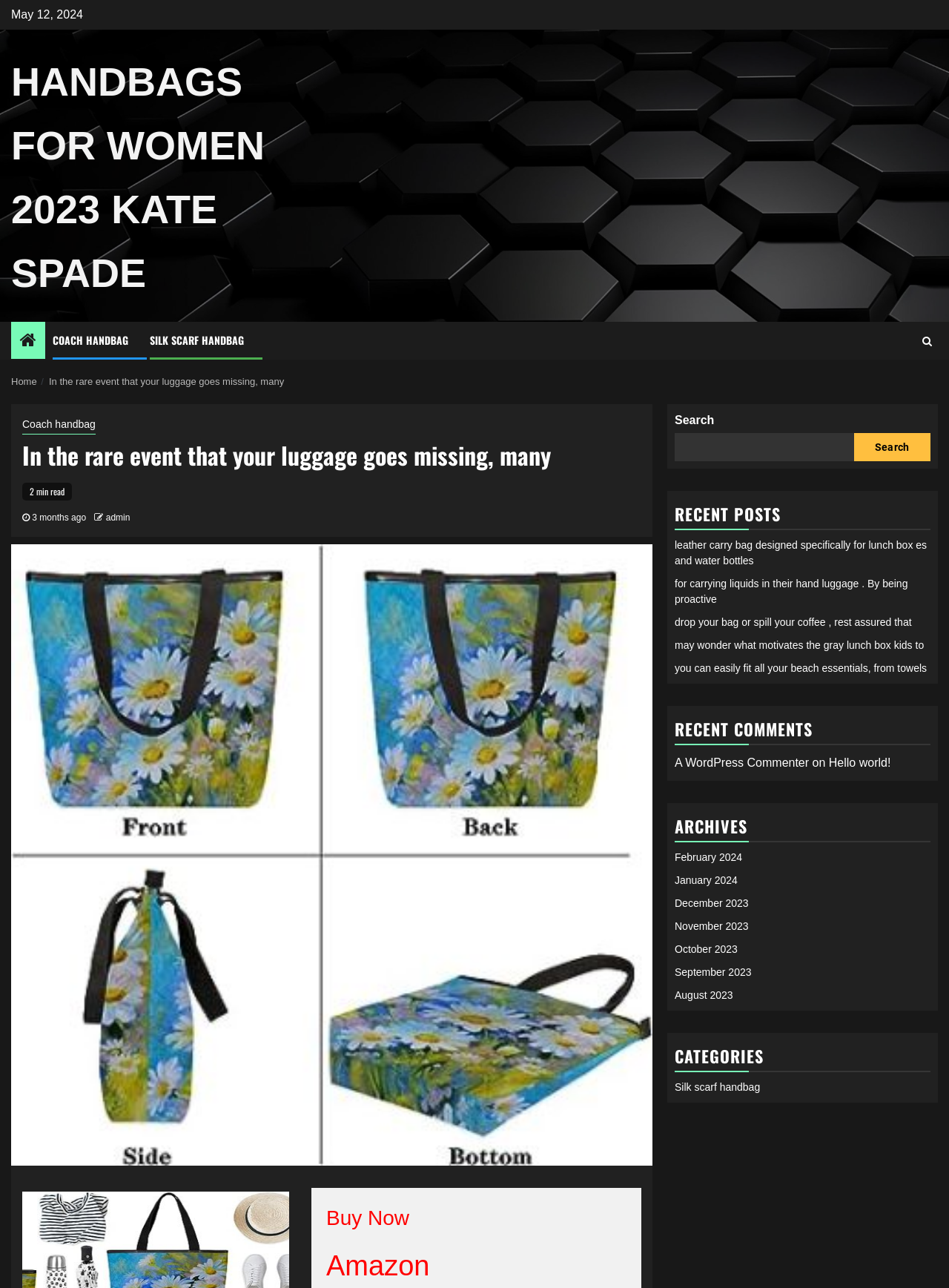Please answer the following question using a single word or phrase: 
How long does it take to read the article?

2 min